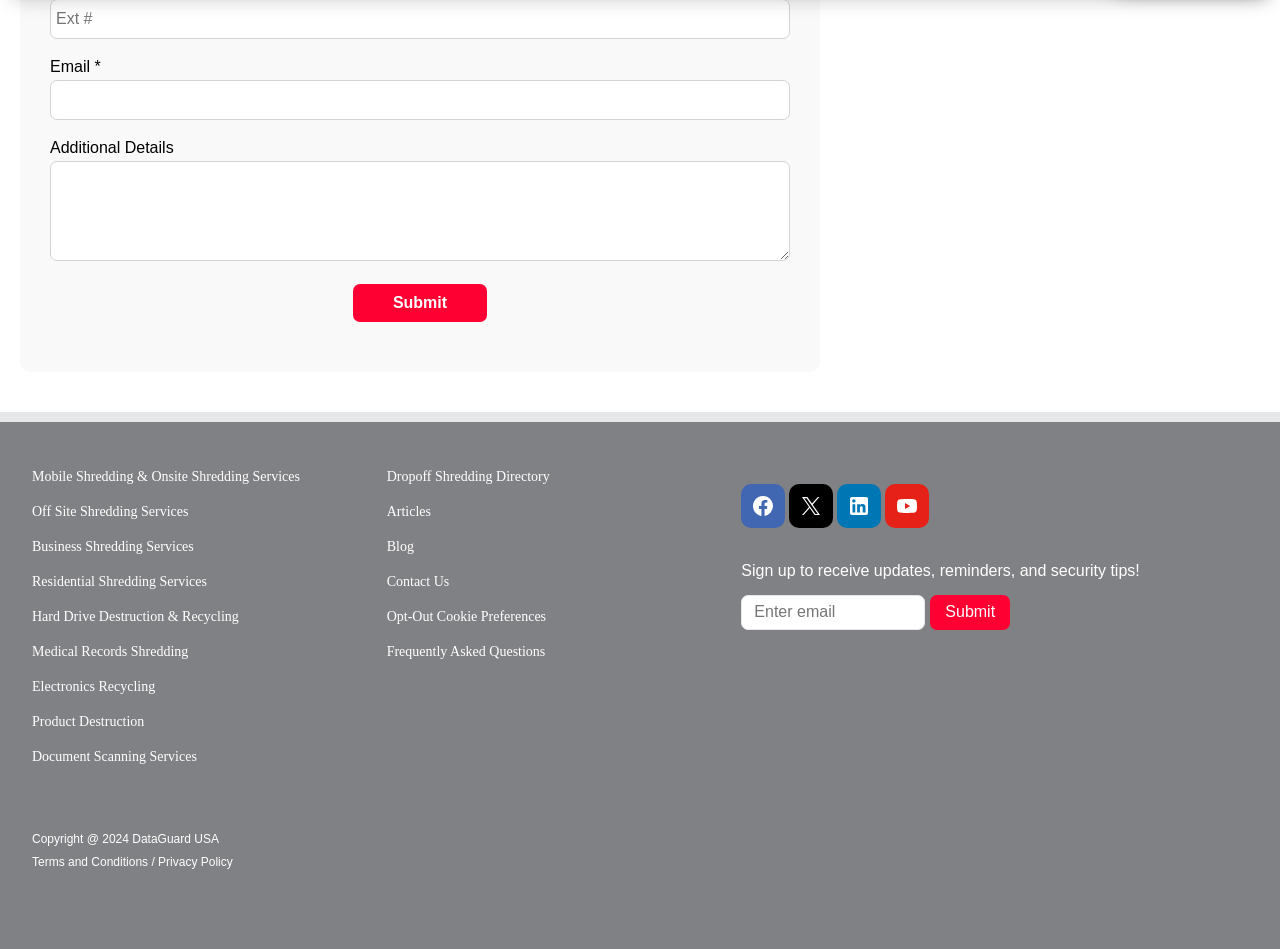Please locate the bounding box coordinates of the region I need to click to follow this instruction: "Click Submit".

[0.276, 0.299, 0.381, 0.339]